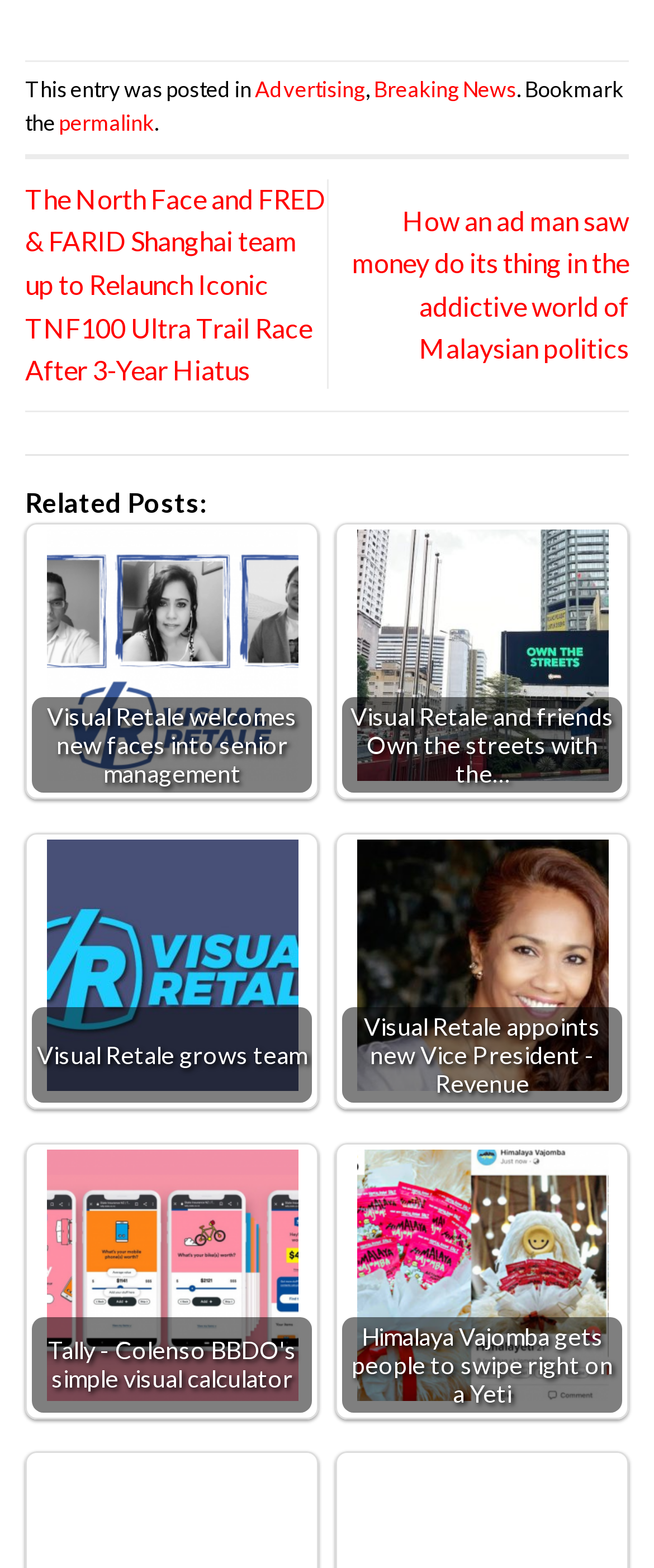Could you highlight the region that needs to be clicked to execute the instruction: "Click on the link to read about The North Face and FRED & FARID Shanghai teaming up to relaunch the iconic TNF100 Ultra Trail Race"?

[0.038, 0.116, 0.497, 0.246]